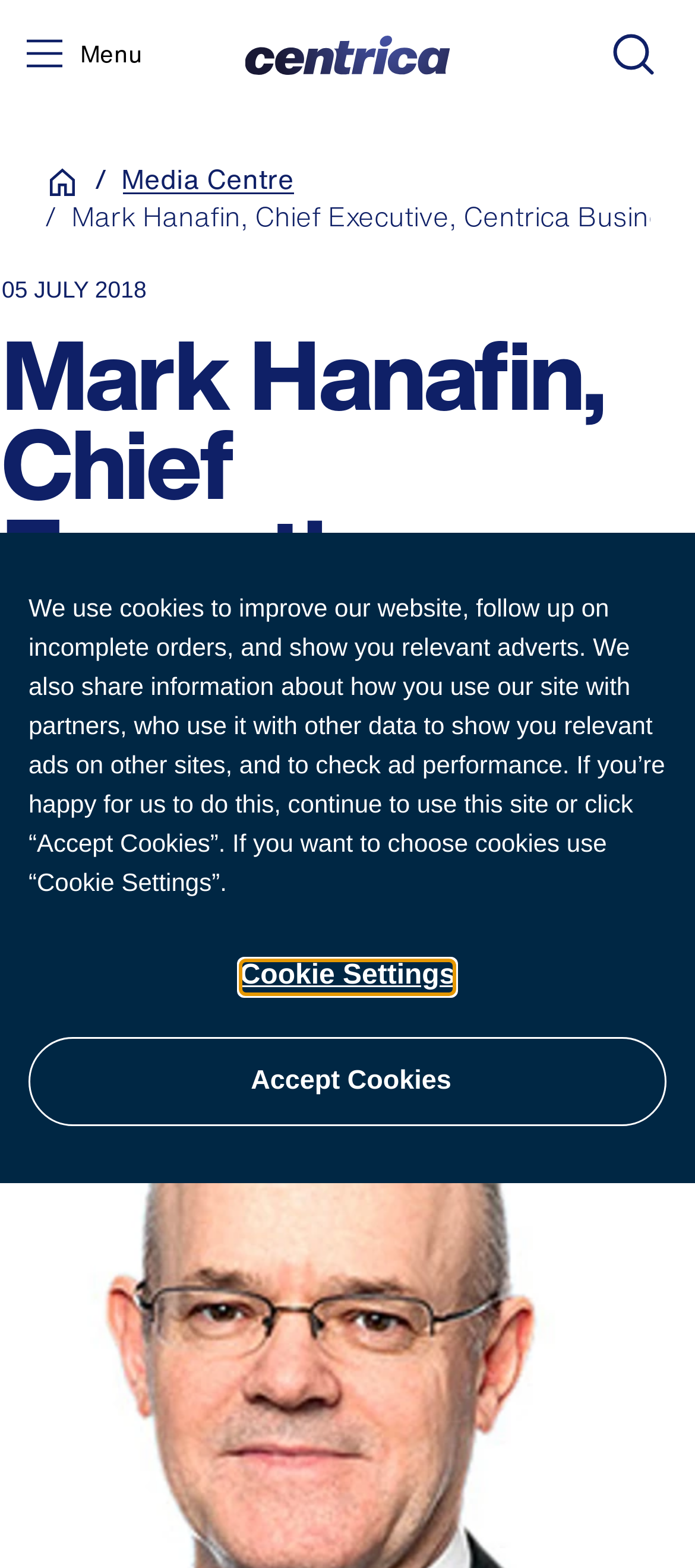What is the name of the company mentioned in the news article?
Refer to the image and provide a one-word or short phrase answer.

Centrica